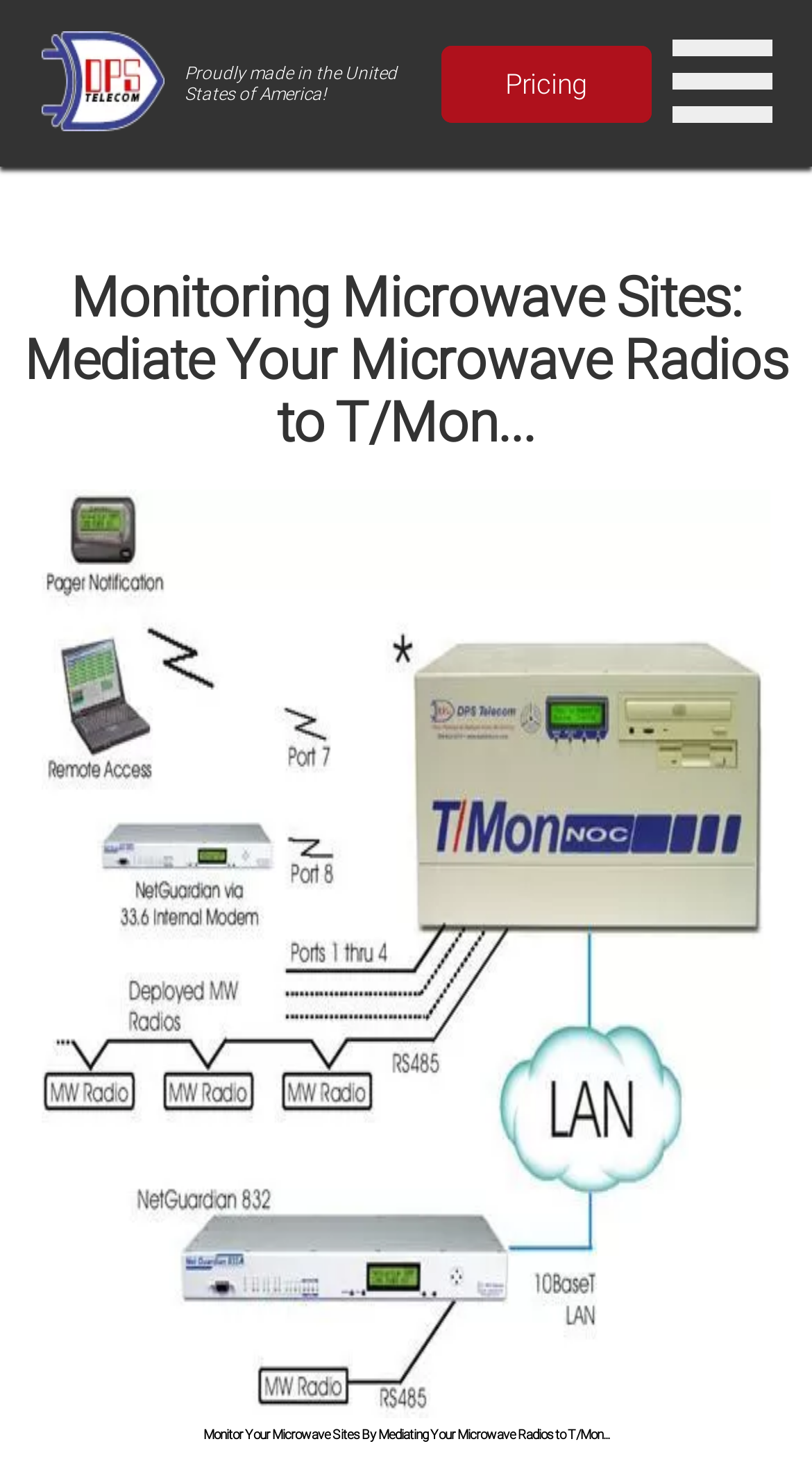What is the main topic of the webpage?
Give a comprehensive and detailed explanation for the question.

I found a heading element with the text 'Monitoring Microwave Sites: Mediate Your Microwave Radios to T/Mon...' located at [0.0, 0.181, 1.0, 0.308]. This suggests that the main topic of the webpage is monitoring microwave sites.